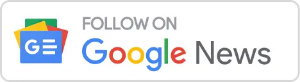Offer an in-depth description of the image shown.

The image prominently features a button inviting users to "Follow on Google News." This interactive element is designed to enhance user engagement by allowing readers to stay updated with the latest news and information from the platform. The button's clean design and colorful iconography make it visually appealing, encouraging visitors to click and connect with ongoing updates, ensuring they never miss important news related to the article, particularly about the release of Prime Lemonade announced by Logan Paul. This emphasizes the platform's commitment to keeping its audience informed in real-time.